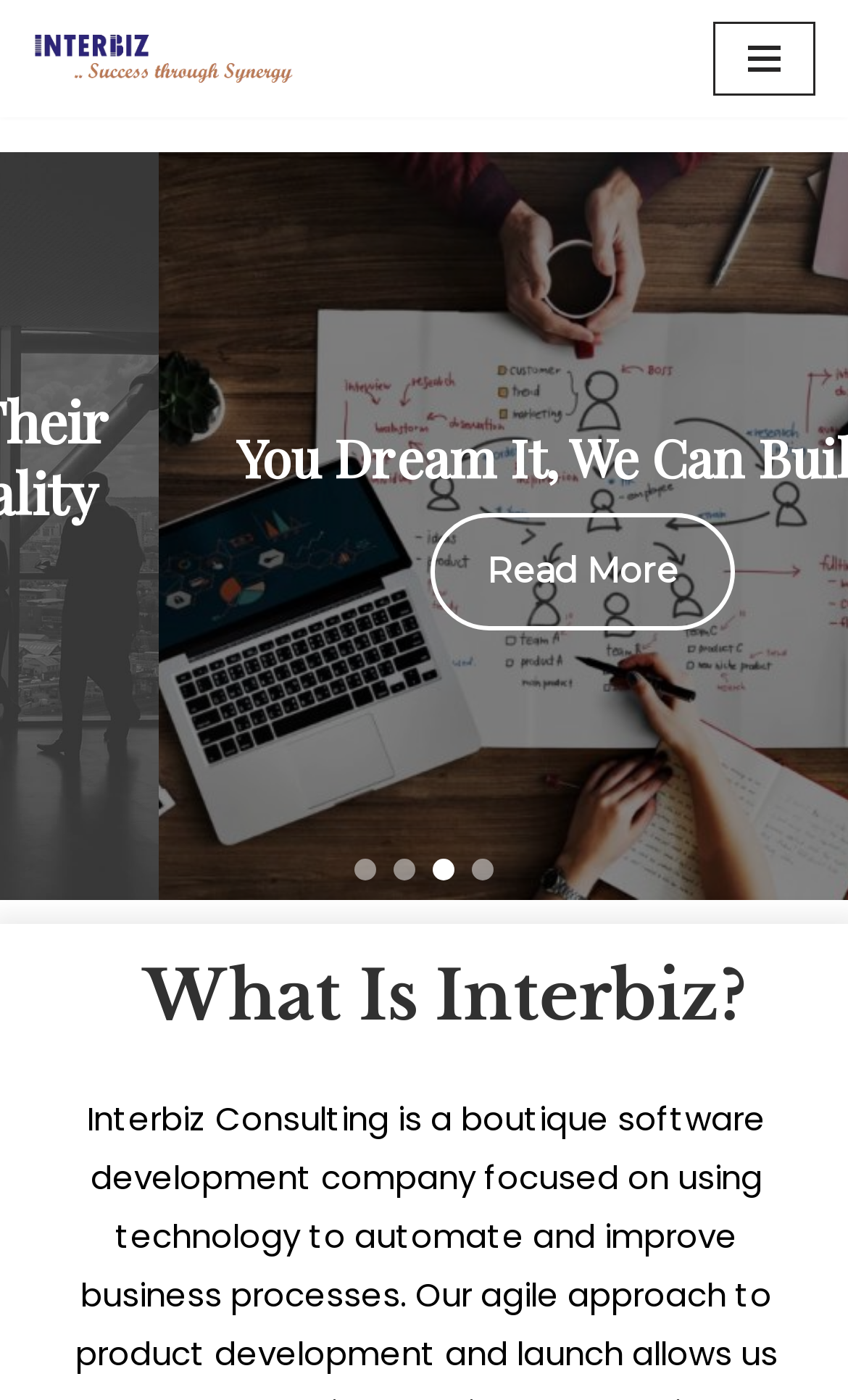Determine the bounding box coordinates of the region that needs to be clicked to achieve the task: "Click Navigation Menu".

[0.841, 0.016, 0.962, 0.068]